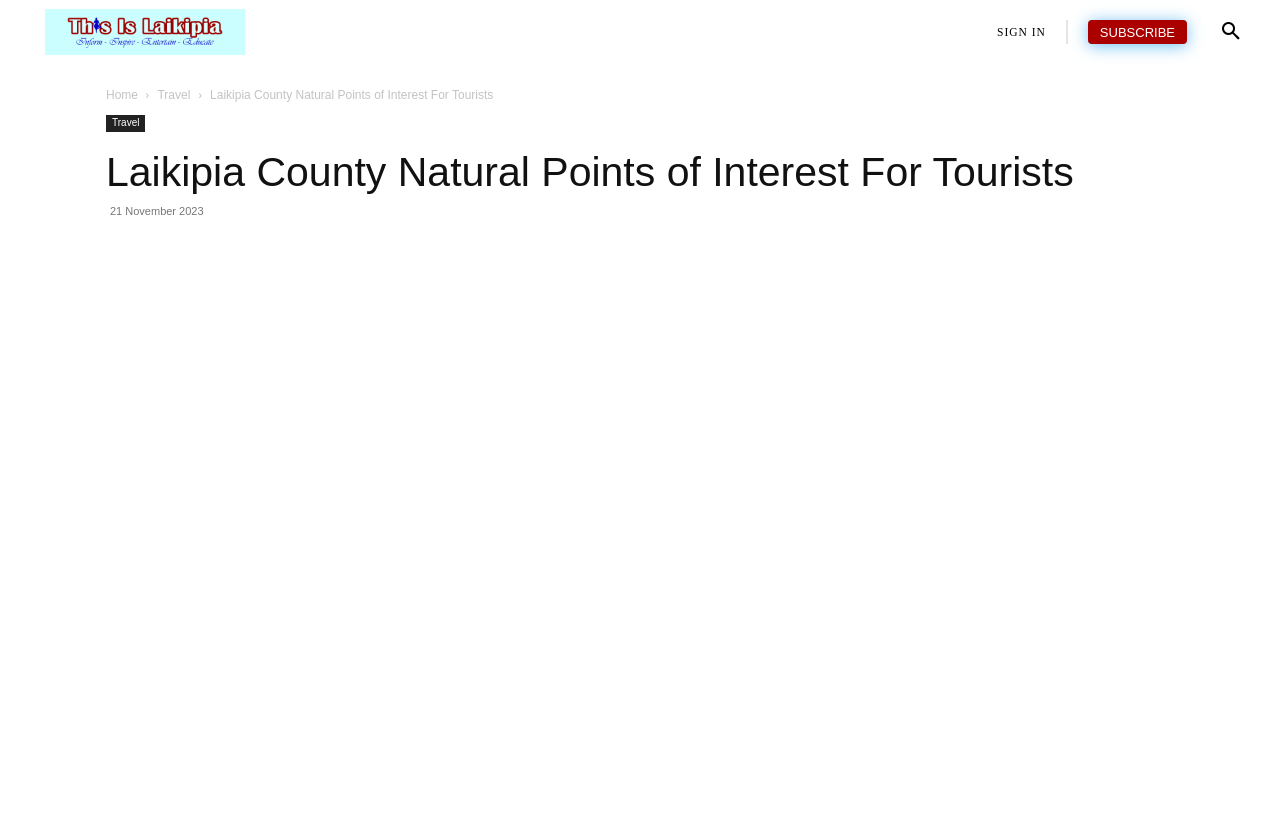Please locate the clickable area by providing the bounding box coordinates to follow this instruction: "Subscribe to the newsletter".

[0.85, 0.024, 0.927, 0.053]